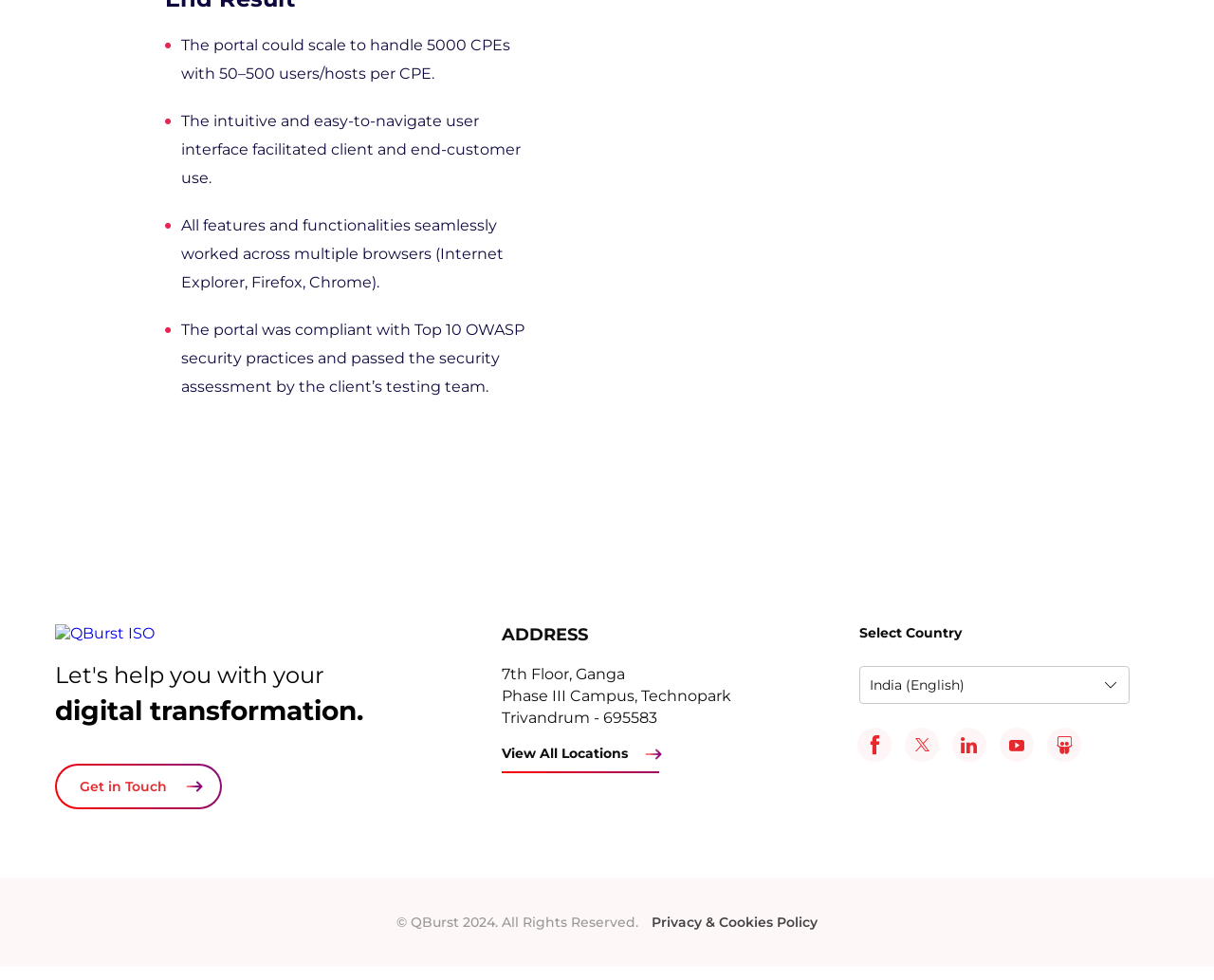Identify the bounding box coordinates for the element that needs to be clicked to fulfill this instruction: "Select Country". Provide the coordinates in the format of four float numbers between 0 and 1: [left, top, right, bottom].

[0.708, 0.637, 0.93, 0.654]